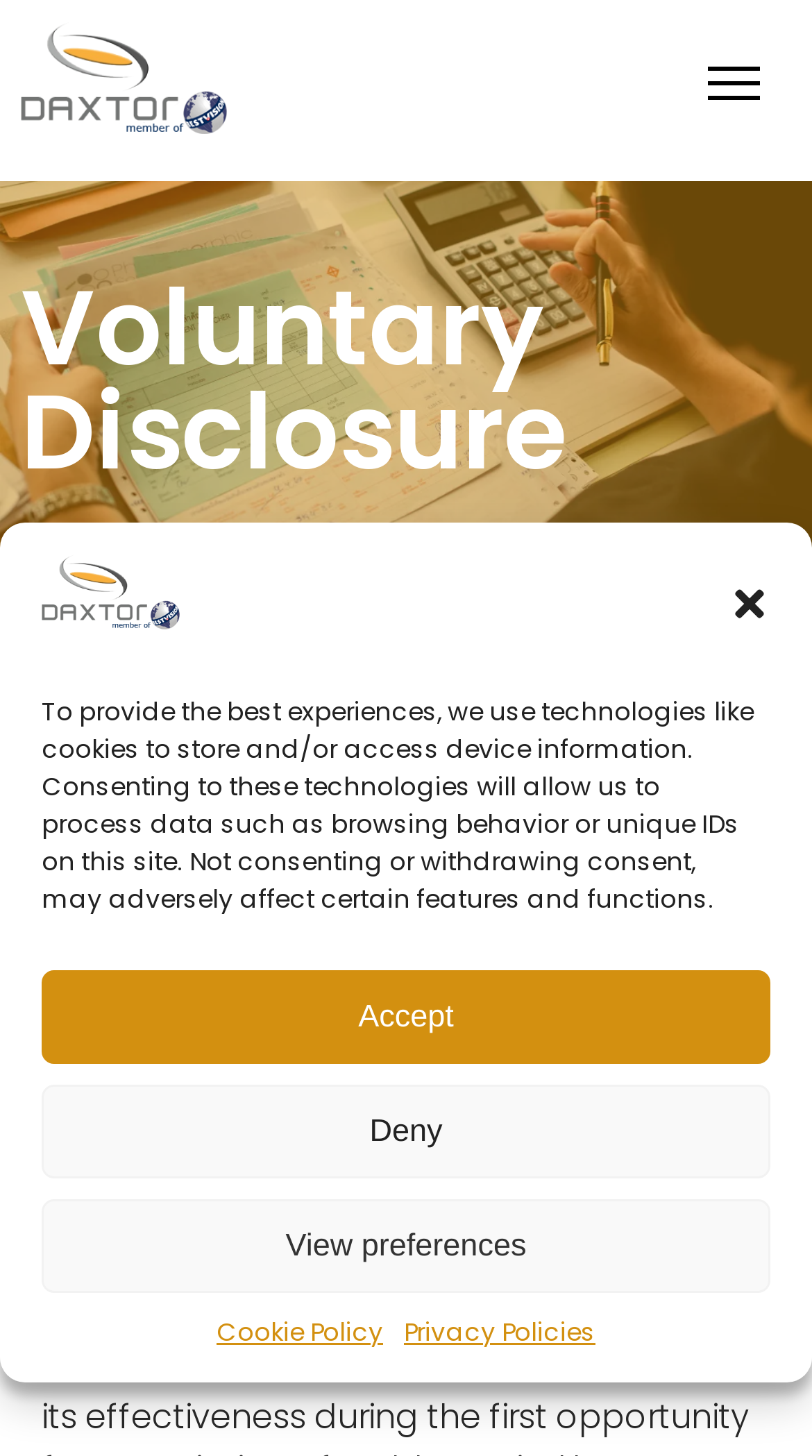Answer the following query with a single word or phrase:
What is the function of the 'View preferences' button?

View preferences